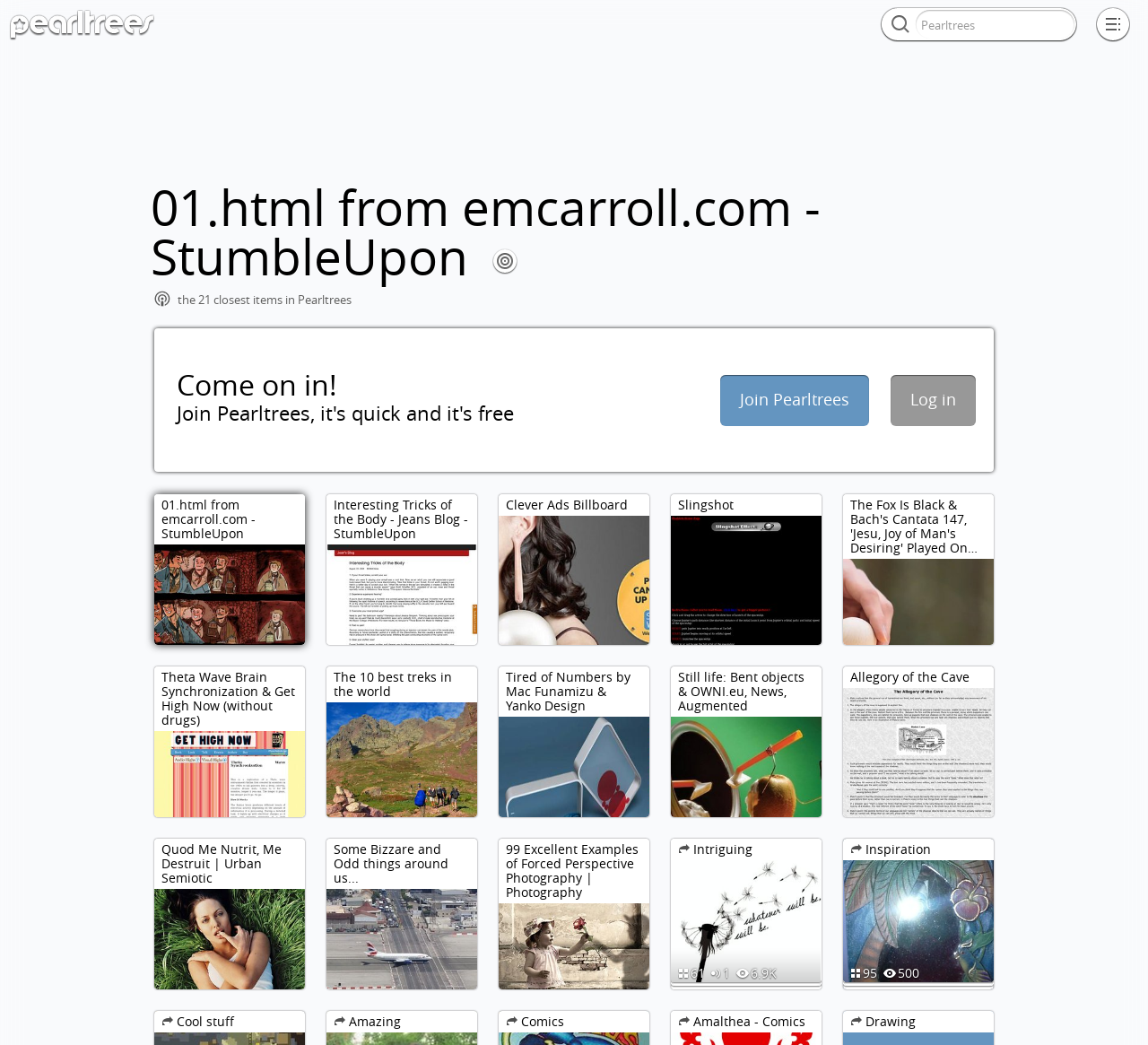Please provide a comprehensive answer to the question based on the screenshot: How many items are related to the current item?

The number of related items can be found at the bottom of the webpage, where it says '61' next to 'Intriguing', indicating that there are 61 related items.